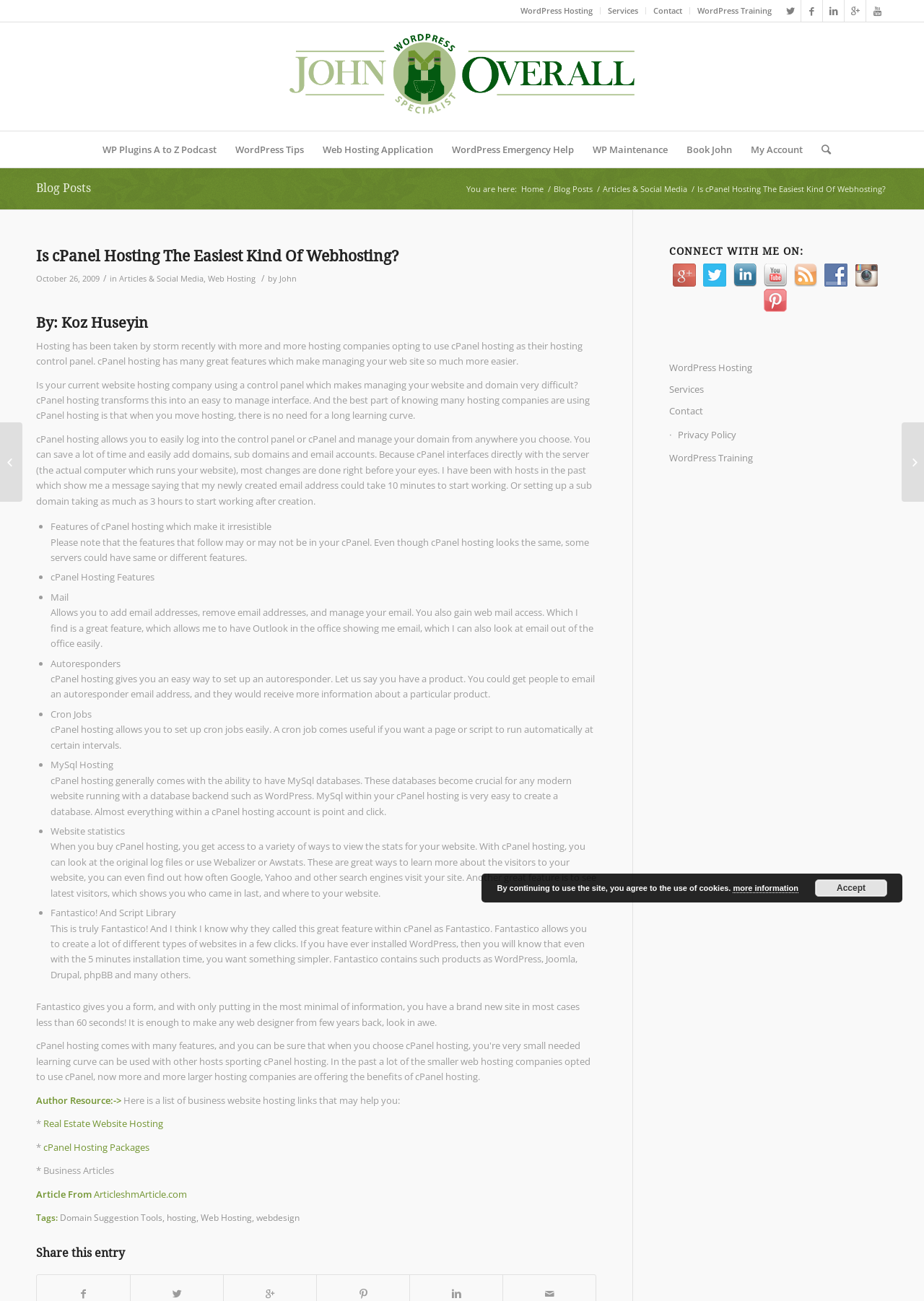Please indicate the bounding box coordinates of the element's region to be clicked to achieve the instruction: "Check the website statistics". Provide the coordinates as four float numbers between 0 and 1, i.e., [left, top, right, bottom].

[0.055, 0.634, 0.135, 0.644]